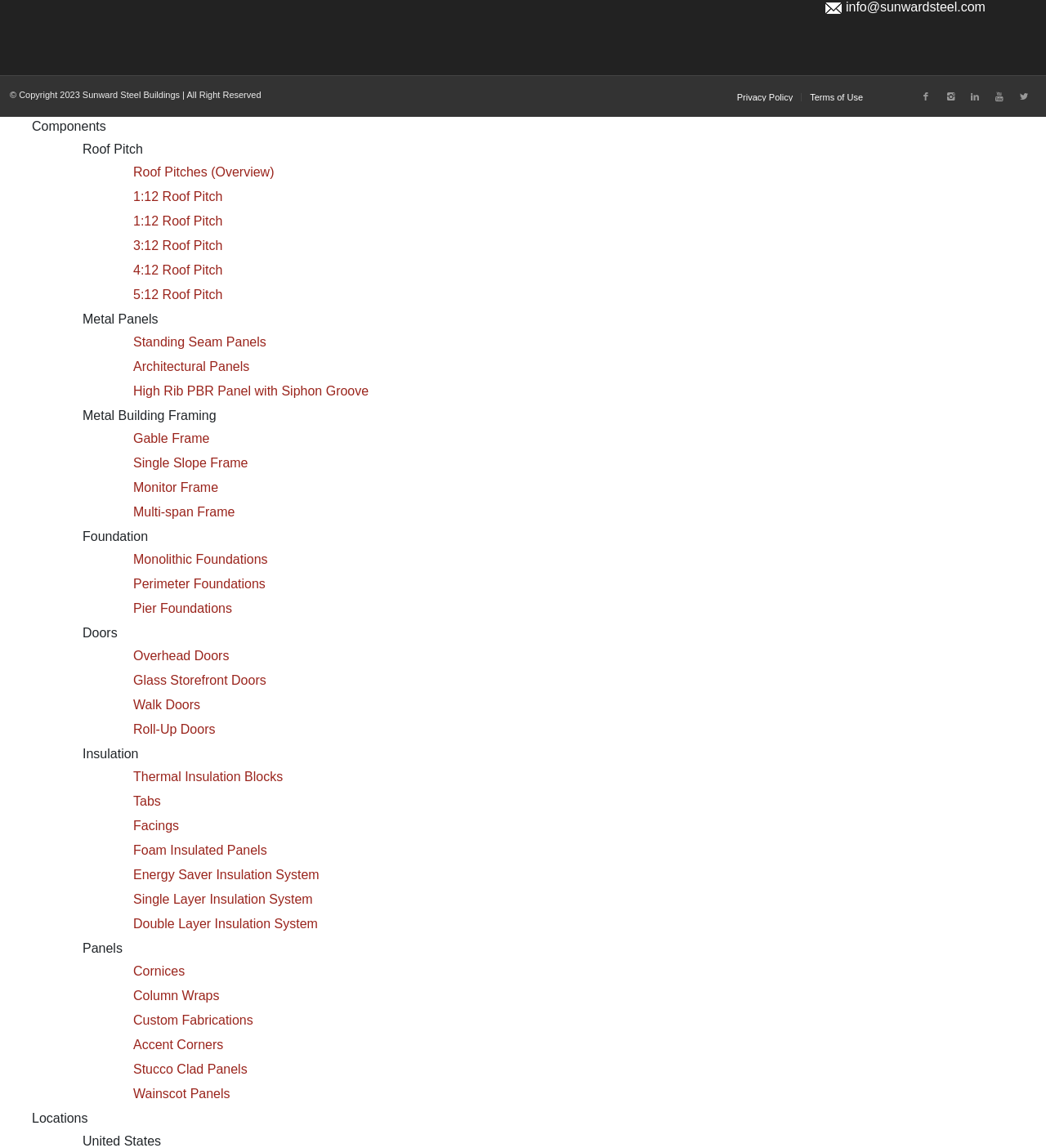Locate the bounding box coordinates of the clickable area needed to fulfill the instruction: "Click on the link to Facebook".

[0.873, 0.073, 0.897, 0.095]